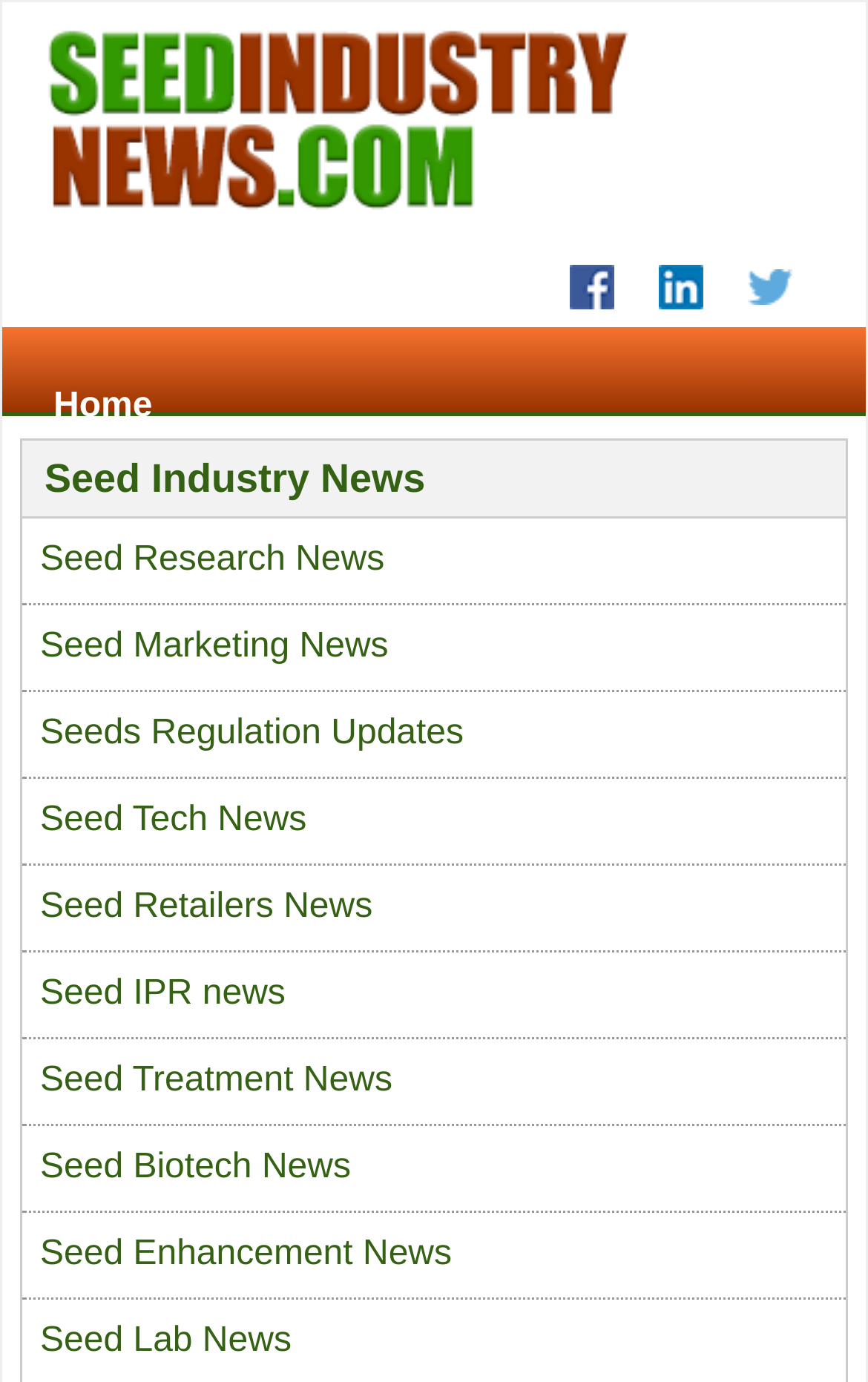Using floating point numbers between 0 and 1, provide the bounding box coordinates in the format (top-left x, top-left y, bottom-right x, bottom-right y). Locate the UI element described here: Home

[0.023, 0.249, 0.977, 0.339]